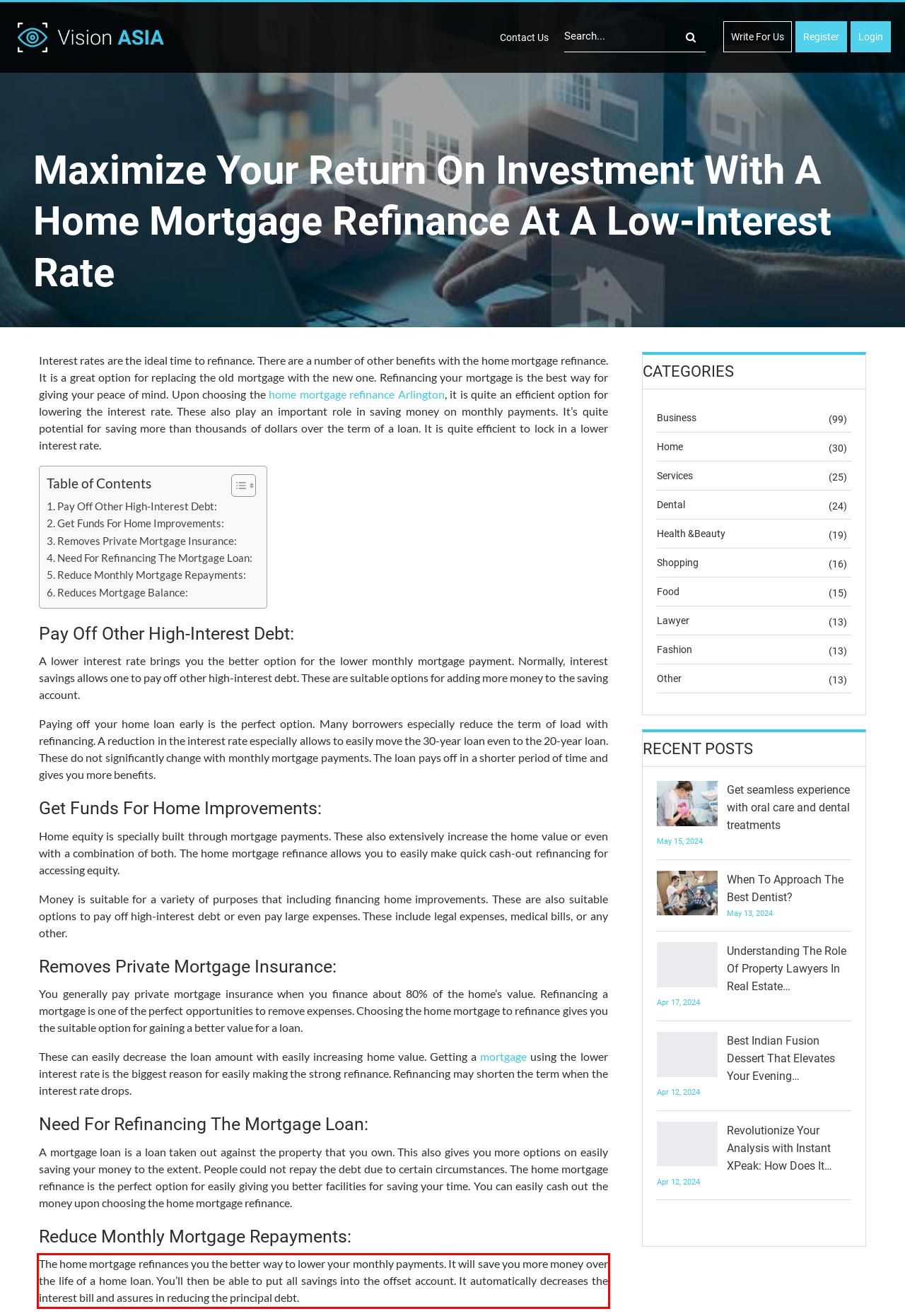Given a screenshot of a webpage containing a red bounding box, perform OCR on the text within this red bounding box and provide the text content.

The home mortgage refinances you the better way to lower your monthly payments. It will save you more money over the life of a home loan. You’ll then be able to put all savings into the offset account. It automatically decreases the interest bill and assures in reducing the principal debt.